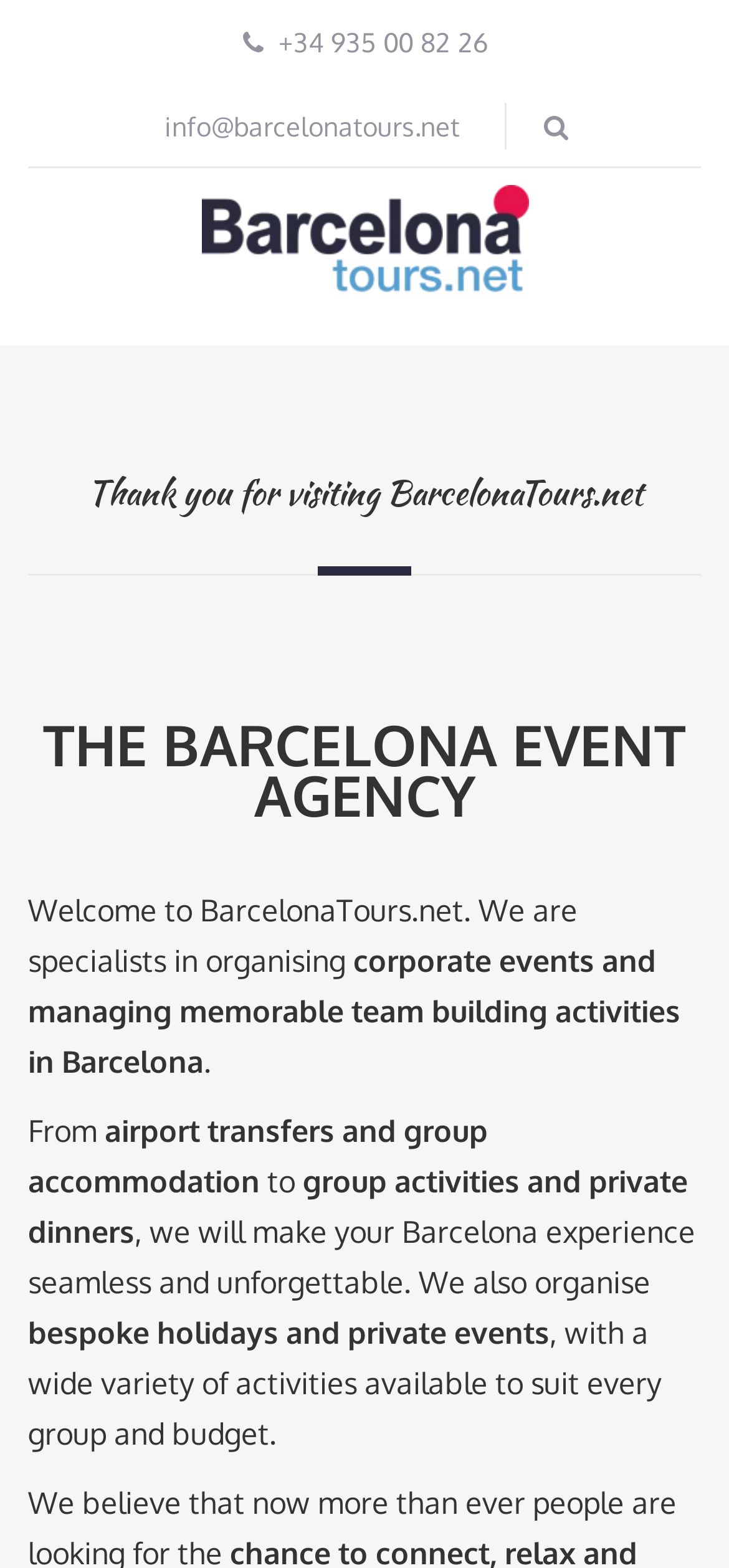Answer with a single word or phrase: 
What is the email address of BarcelonaTours?

info@barcelonatours.net